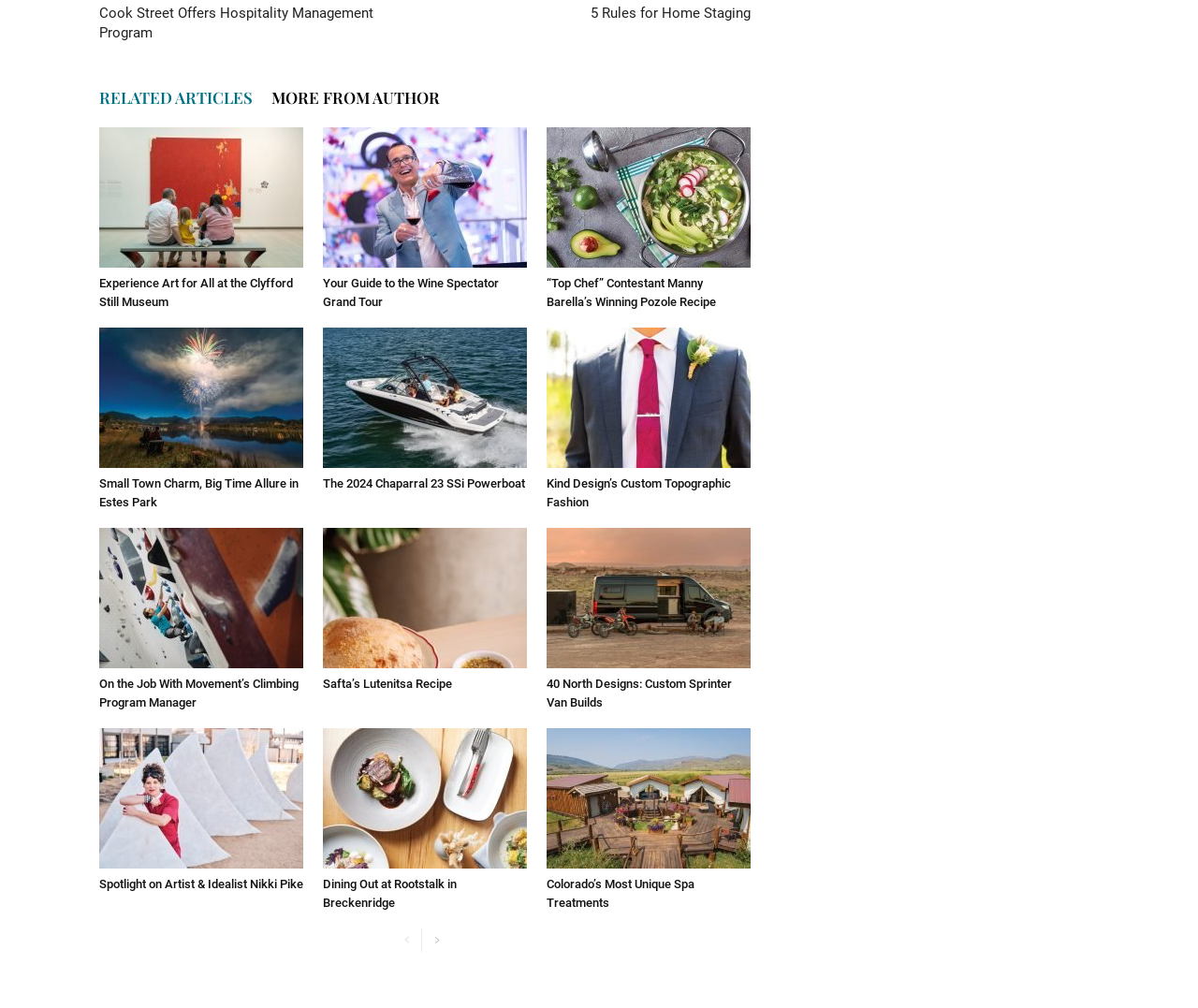Determine the bounding box coordinates of the target area to click to execute the following instruction: "Open accessibility tools."

None